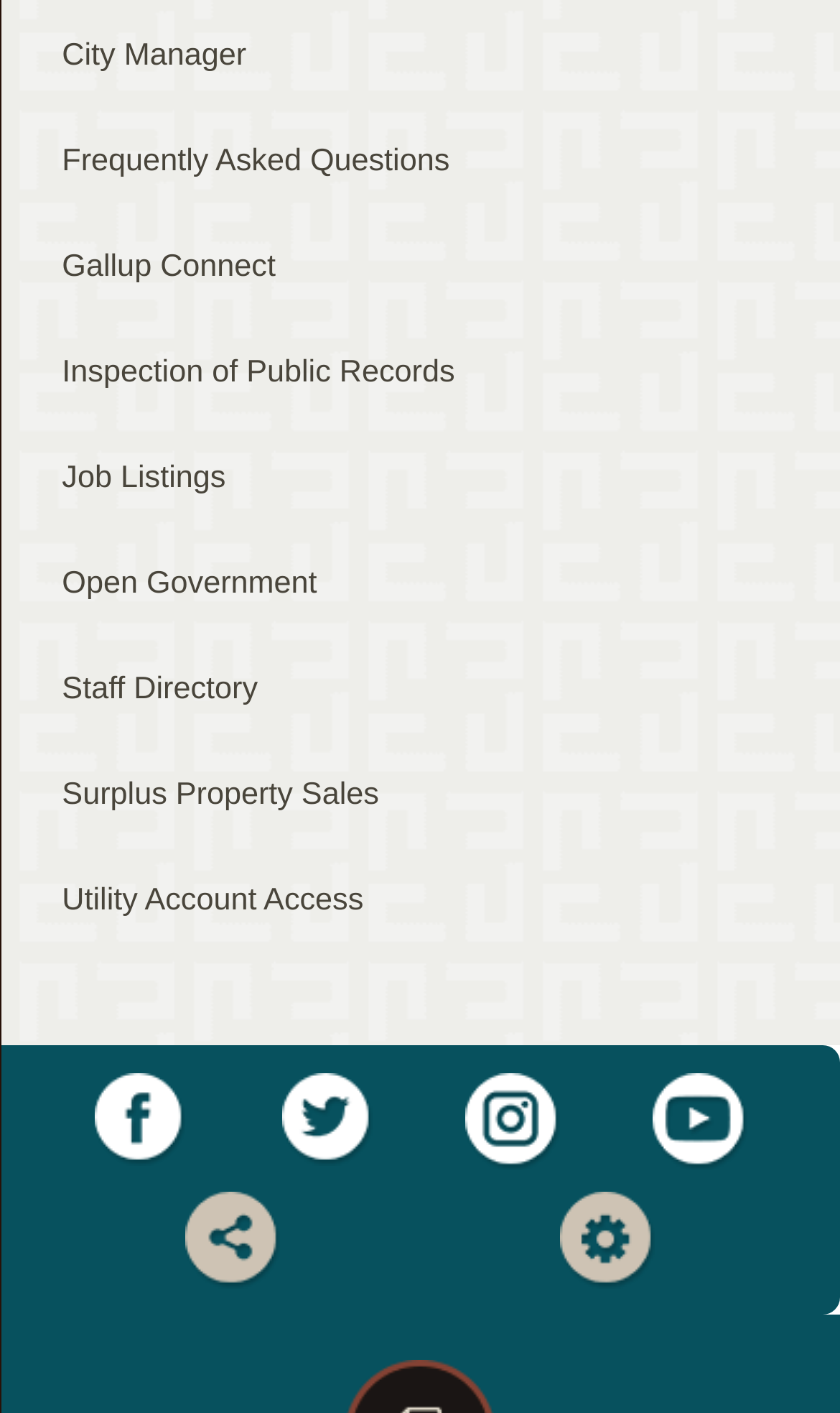Could you determine the bounding box coordinates of the clickable element to complete the instruction: "Click on City Manager"? Provide the coordinates as four float numbers between 0 and 1, i.e., [left, top, right, bottom].

[0.037, 0.003, 0.963, 0.077]